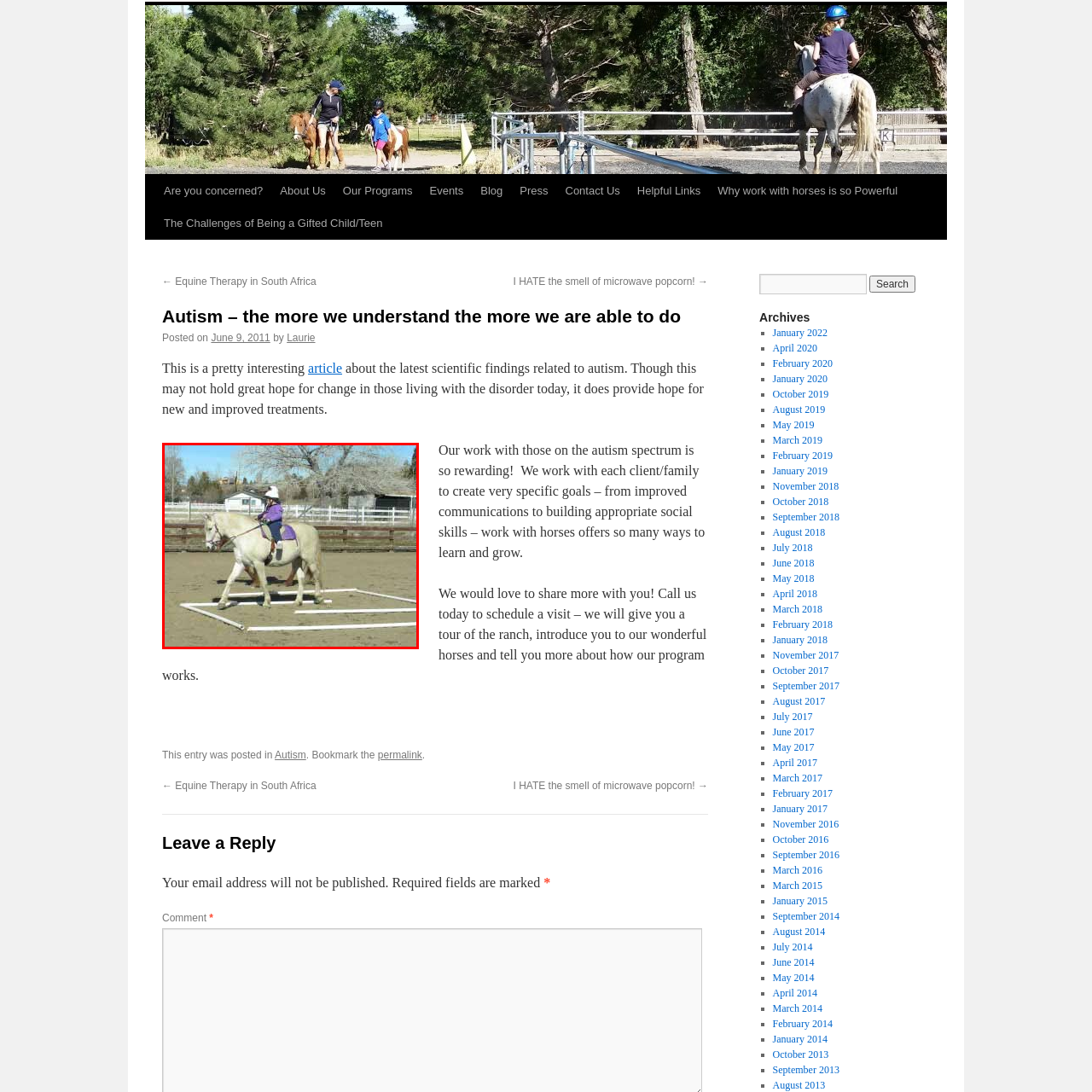Direct your attention to the image within the red boundary, What is the surface of the equestrian arena?
 Respond with a single word or phrase.

Sandy ground